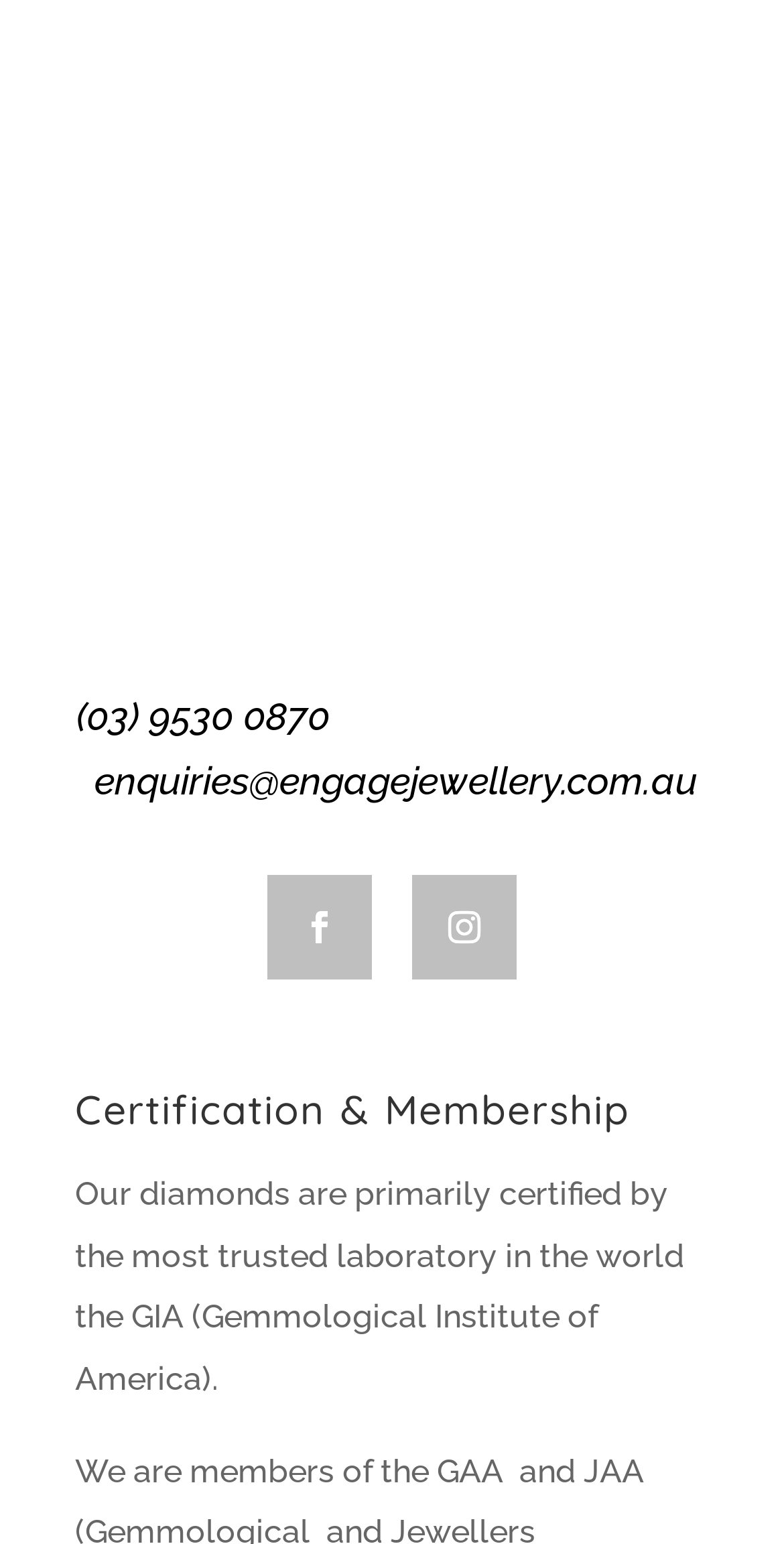Using the image as a reference, answer the following question in as much detail as possible:
What is the purpose of the textbox?

I found a textbox element on the webpage, but it doesn't have any descriptive text or label, so I couldn't determine its purpose. It's located at the top section of the webpage, below the 'Follow Along' heading.